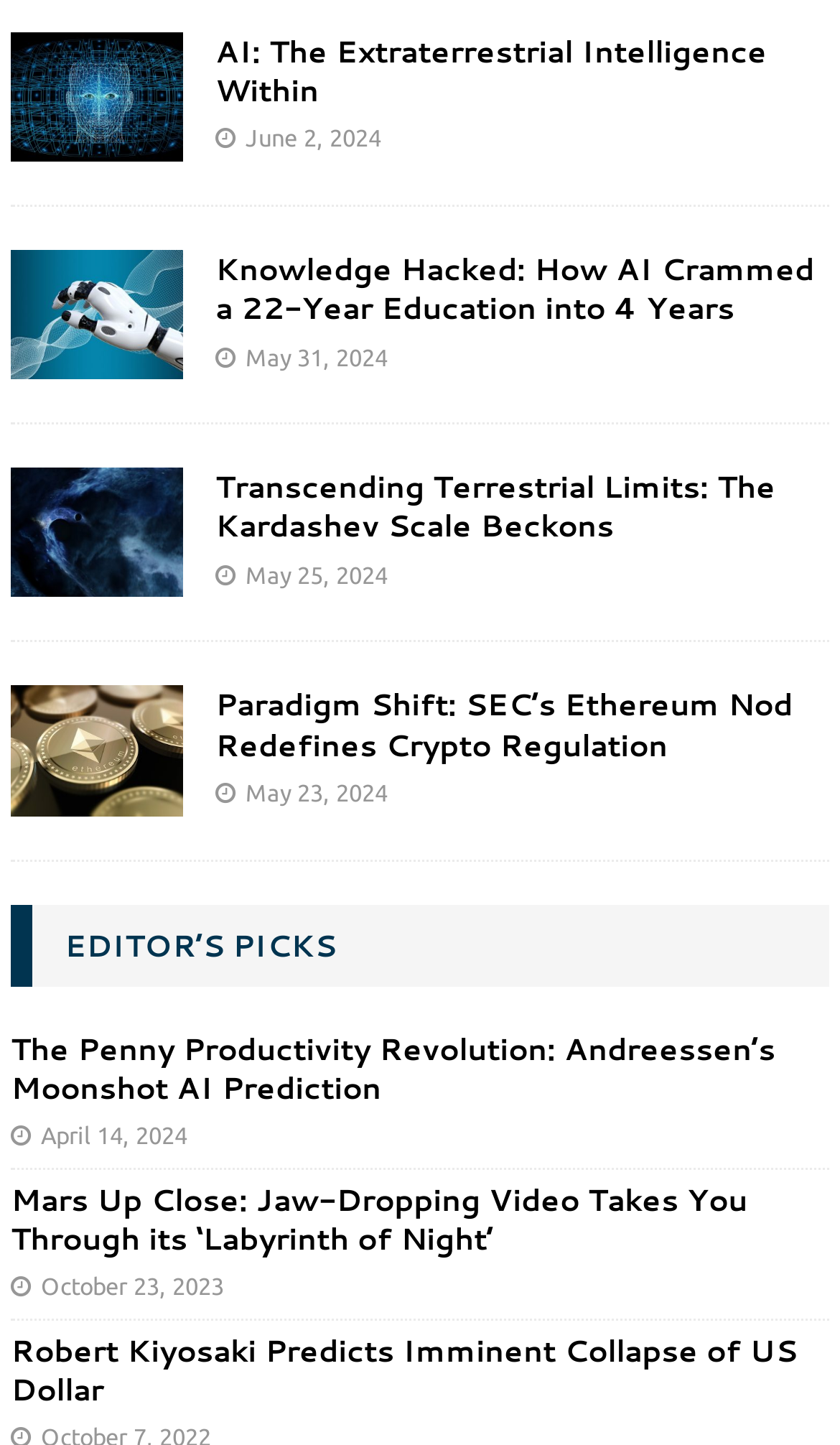What is the topic of the last article? Examine the screenshot and reply using just one word or a brief phrase.

US Dollar collapse